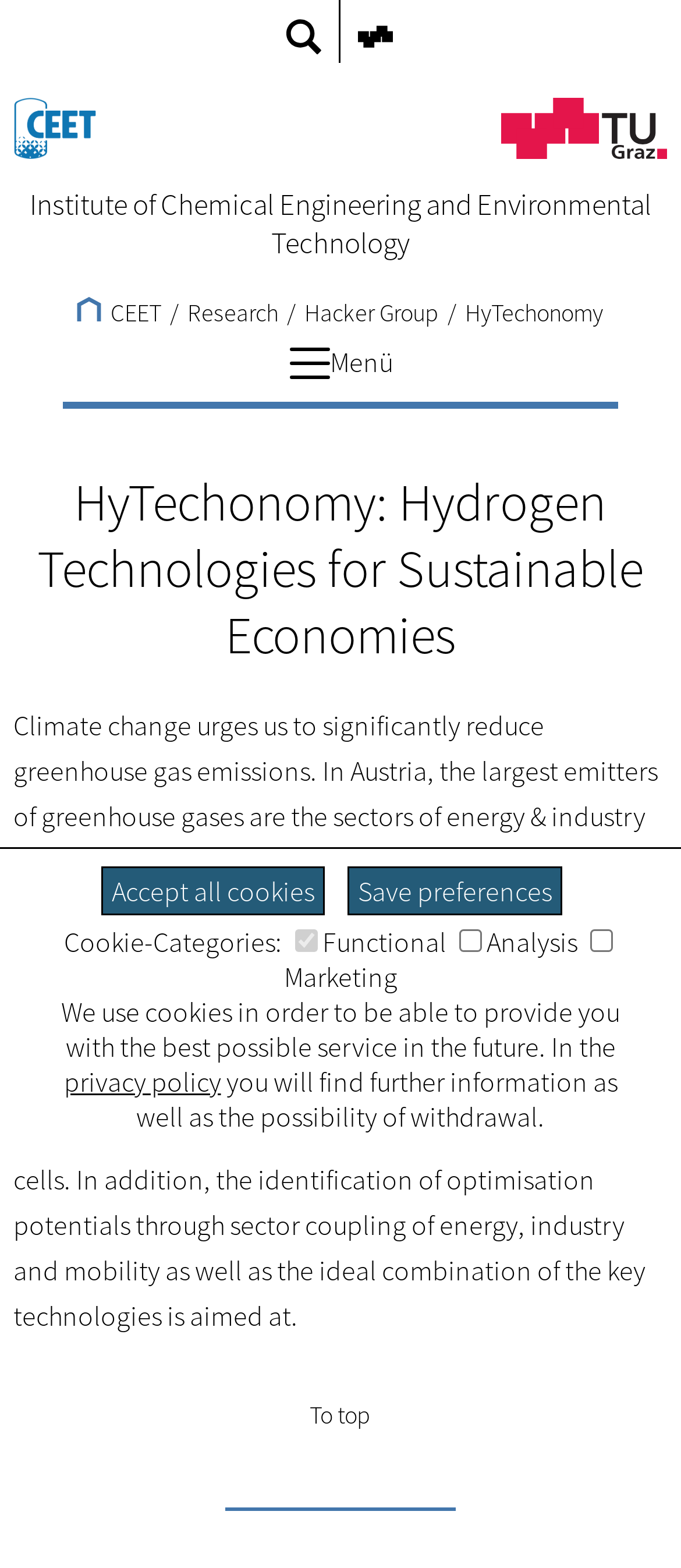Please find the bounding box coordinates of the element that you should click to achieve the following instruction: "Click the CEET link". The coordinates should be presented as four float numbers between 0 and 1: [left, top, right, bottom].

[0.114, 0.189, 0.237, 0.209]